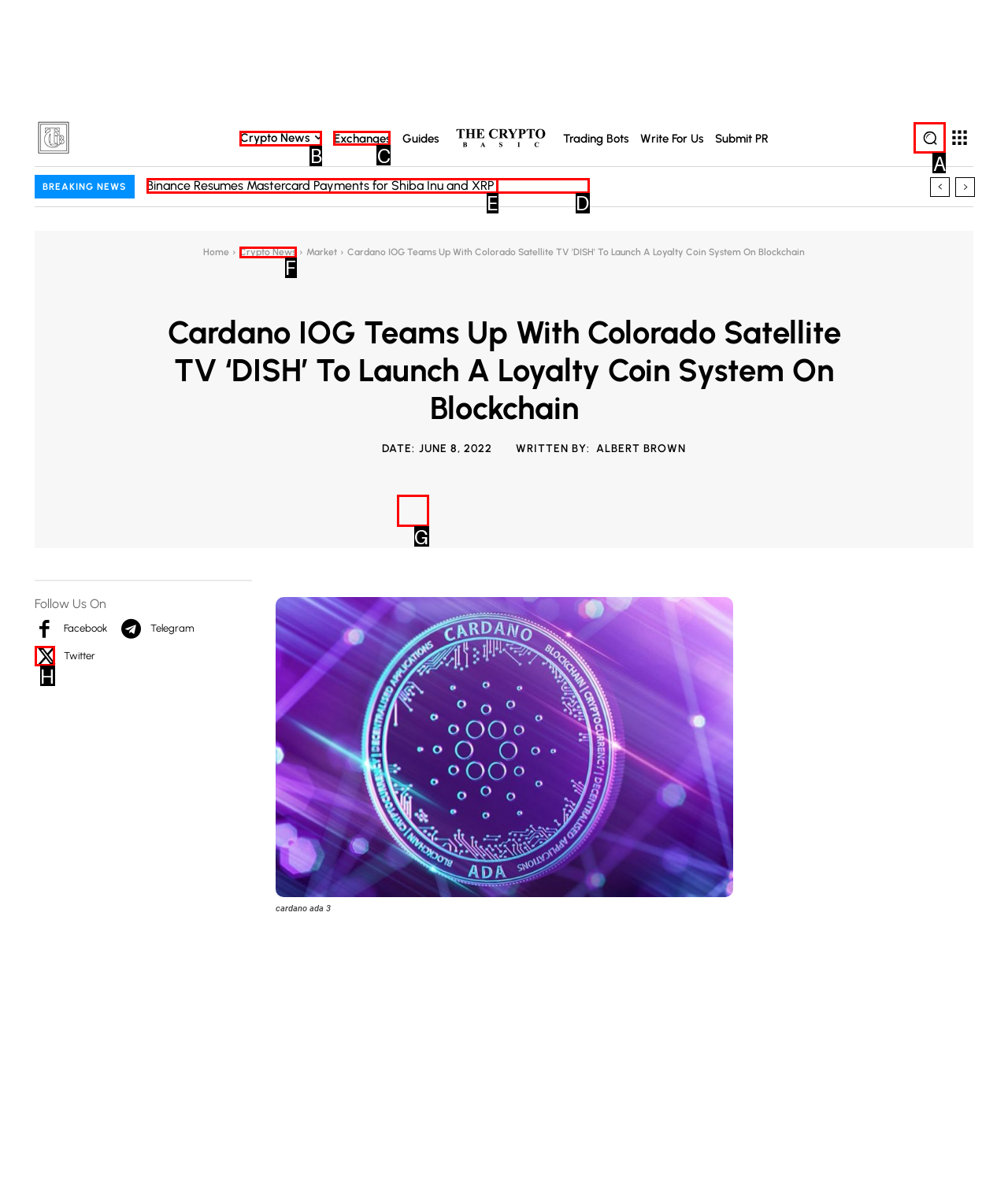Which lettered option should be clicked to perform the following task: Click the 'Search' button
Respond with the letter of the appropriate option.

A